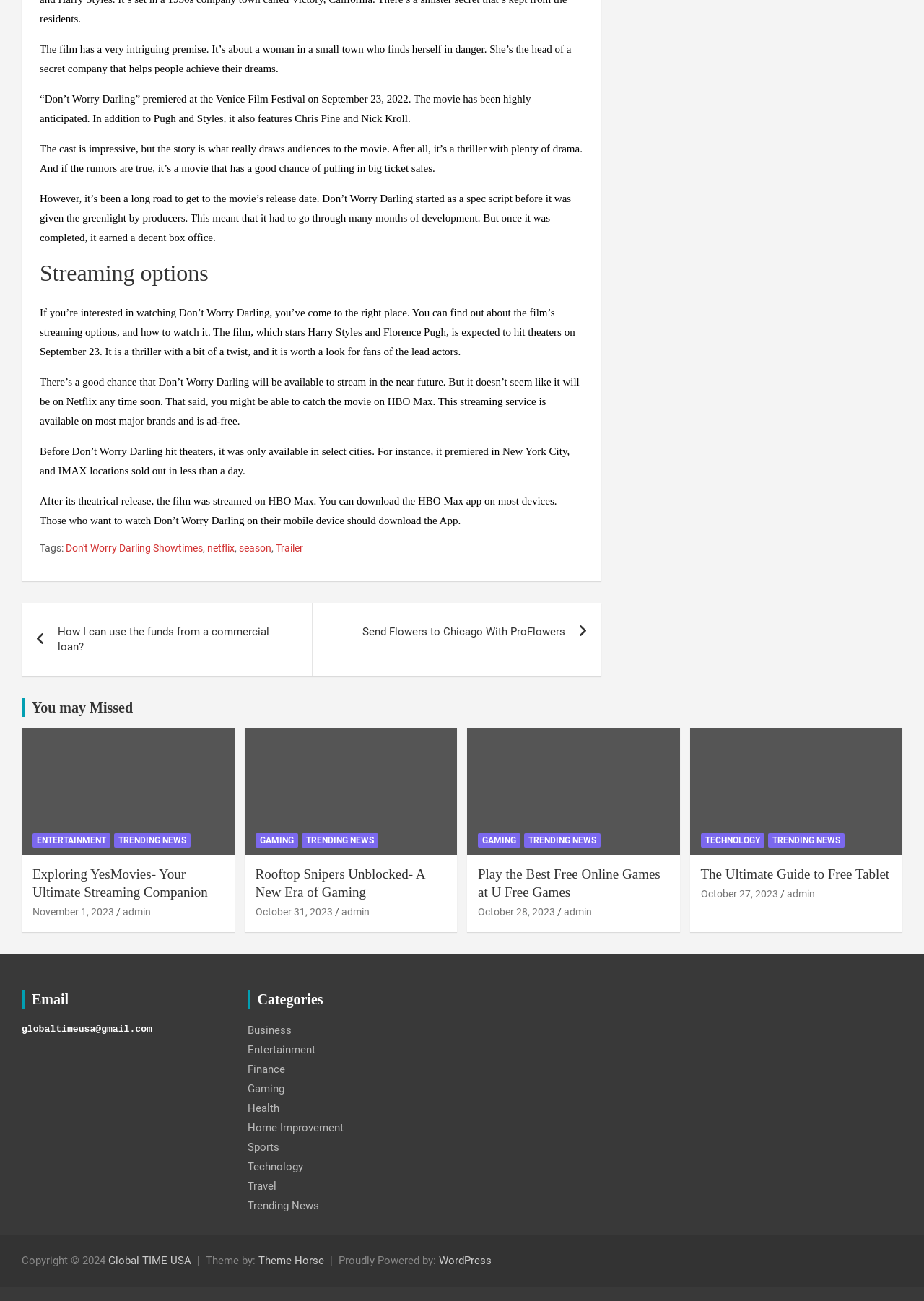Determine the bounding box coordinates for the area you should click to complete the following instruction: "Click on the 'ENTERTAINMENT' link".

[0.035, 0.64, 0.12, 0.652]